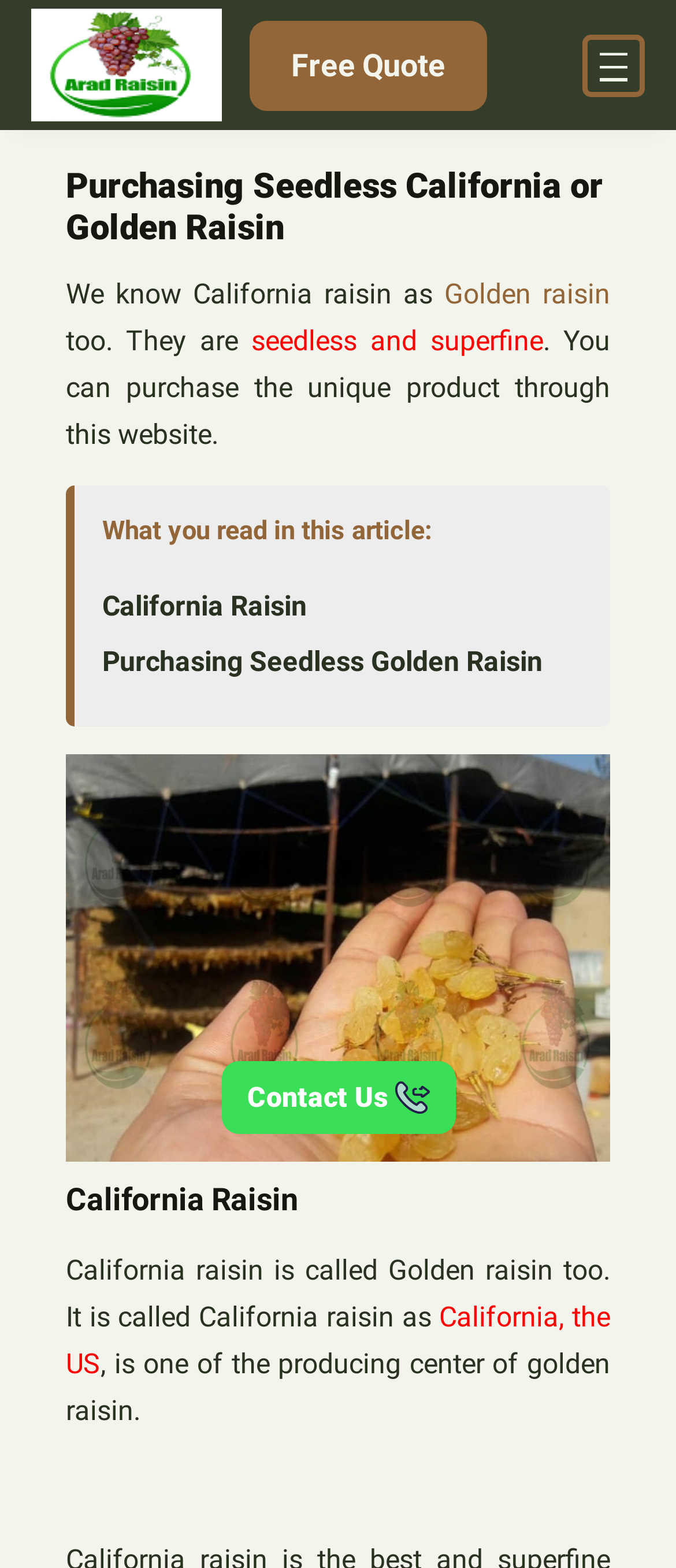Where is California raisin produced?
Look at the image and provide a detailed response to the question.

The webpage states that 'California, the US, is one of the producing center of golden raisin.' which indicates that California raisin is produced in California, the US.